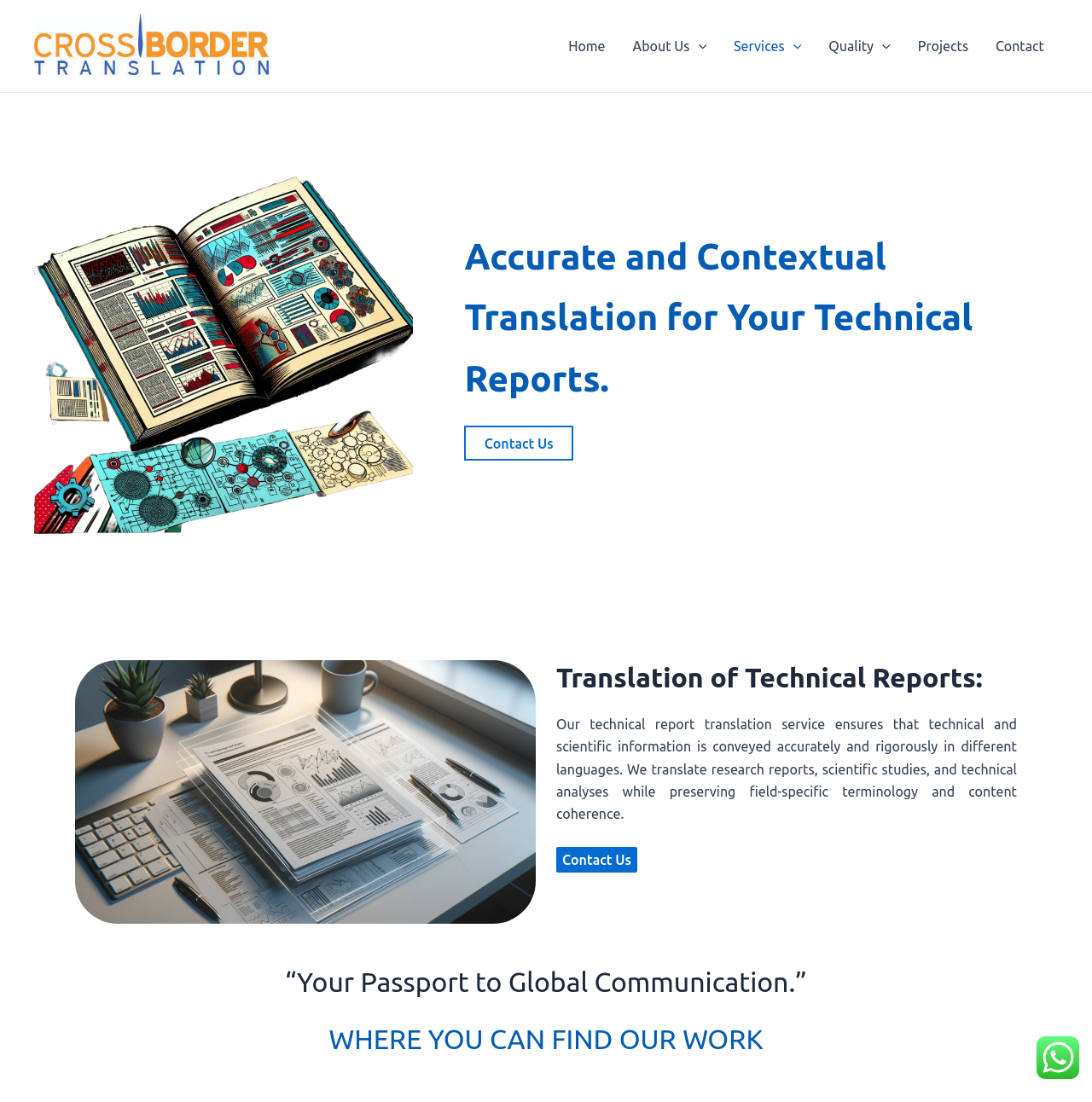Find and indicate the bounding box coordinates of the region you should select to follow the given instruction: "Click the Contact Us link".

[0.425, 0.386, 0.525, 0.418]